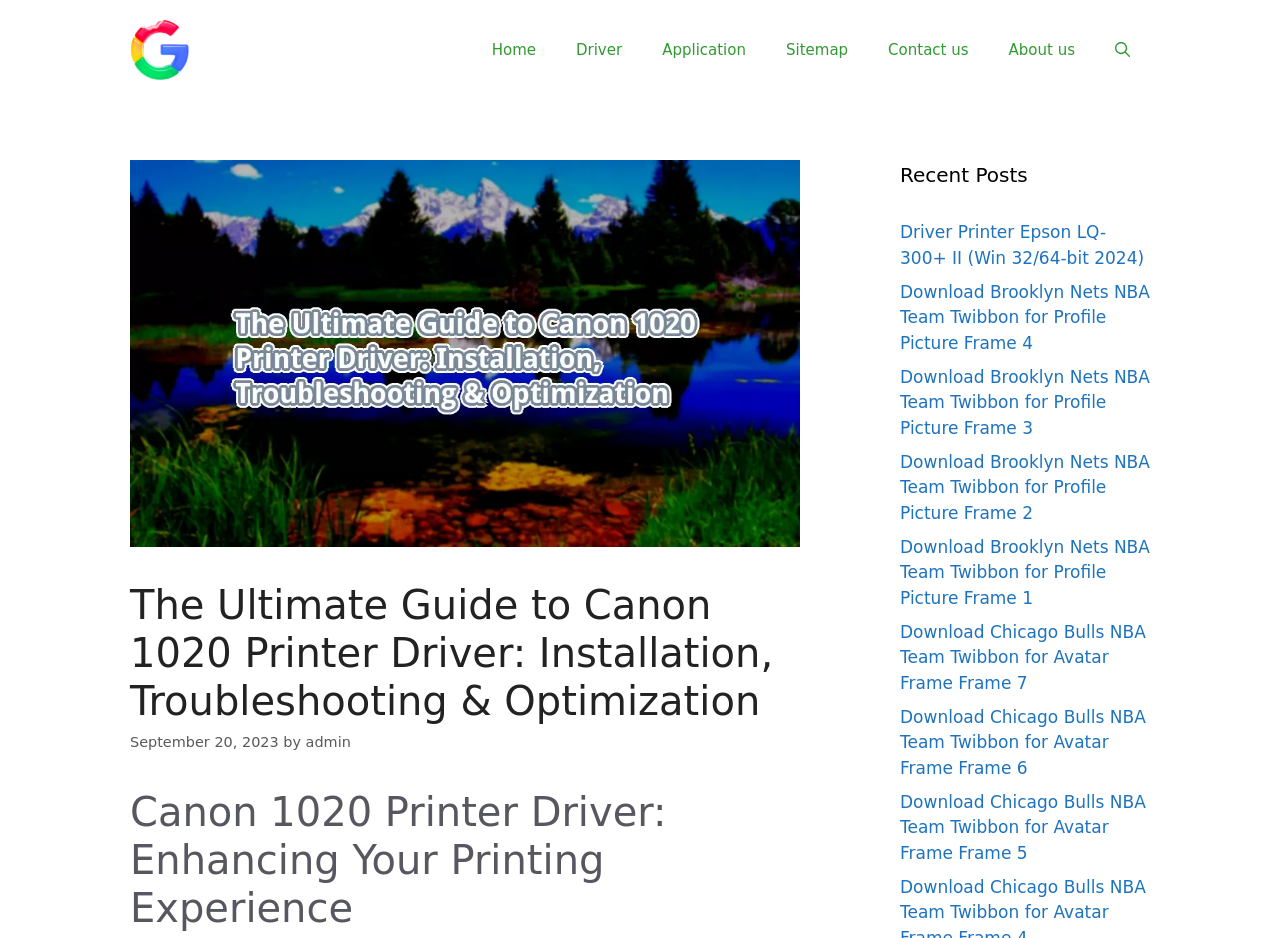Provide the bounding box coordinates of the HTML element described by the text: "alt="Gass.cam"".

[0.102, 0.042, 0.148, 0.063]